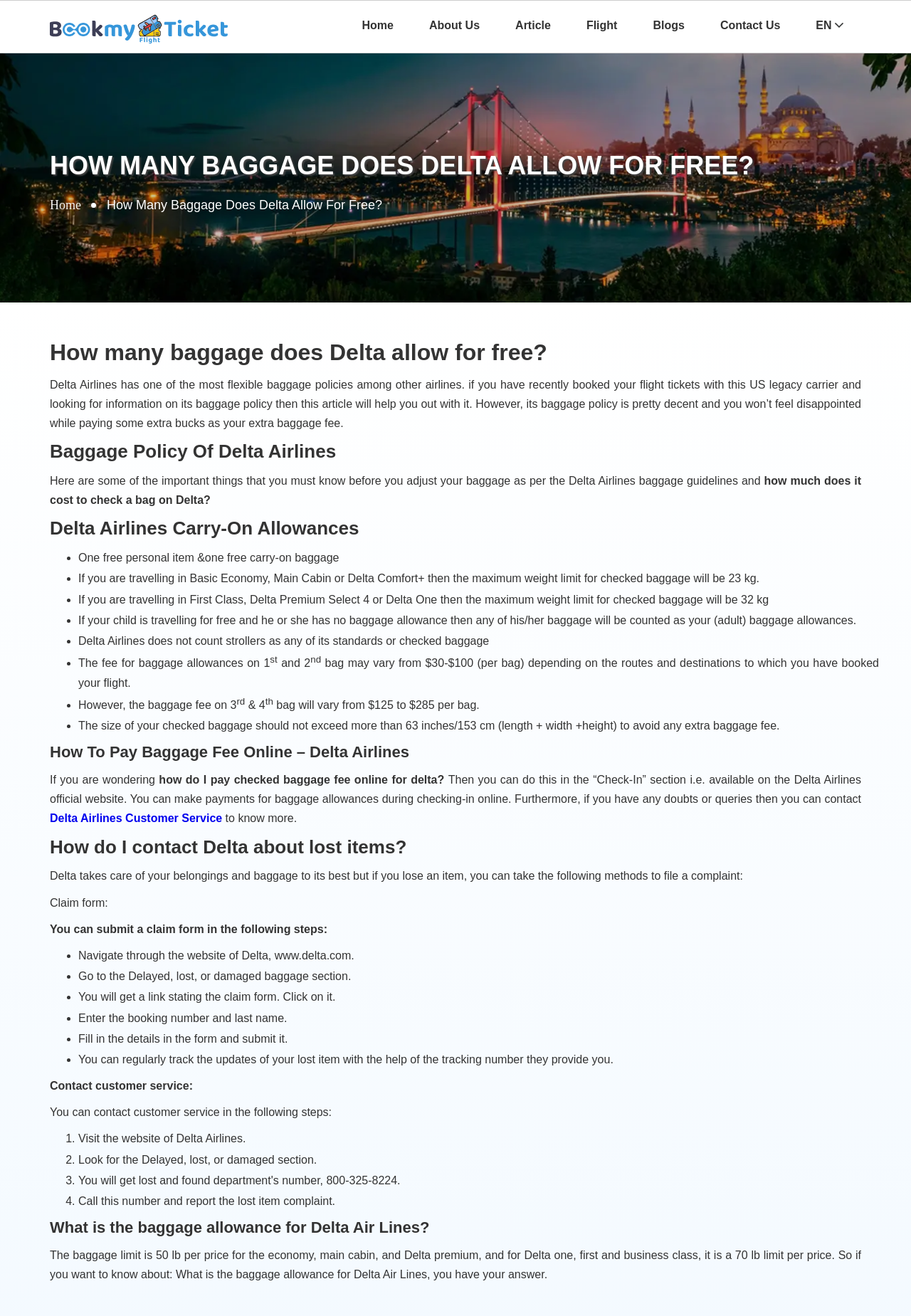Based on the element description: "parent_node: Search name="s"", identify the bounding box coordinates for this UI element. The coordinates must be four float numbers between 0 and 1, listed as [left, top, right, bottom].

None